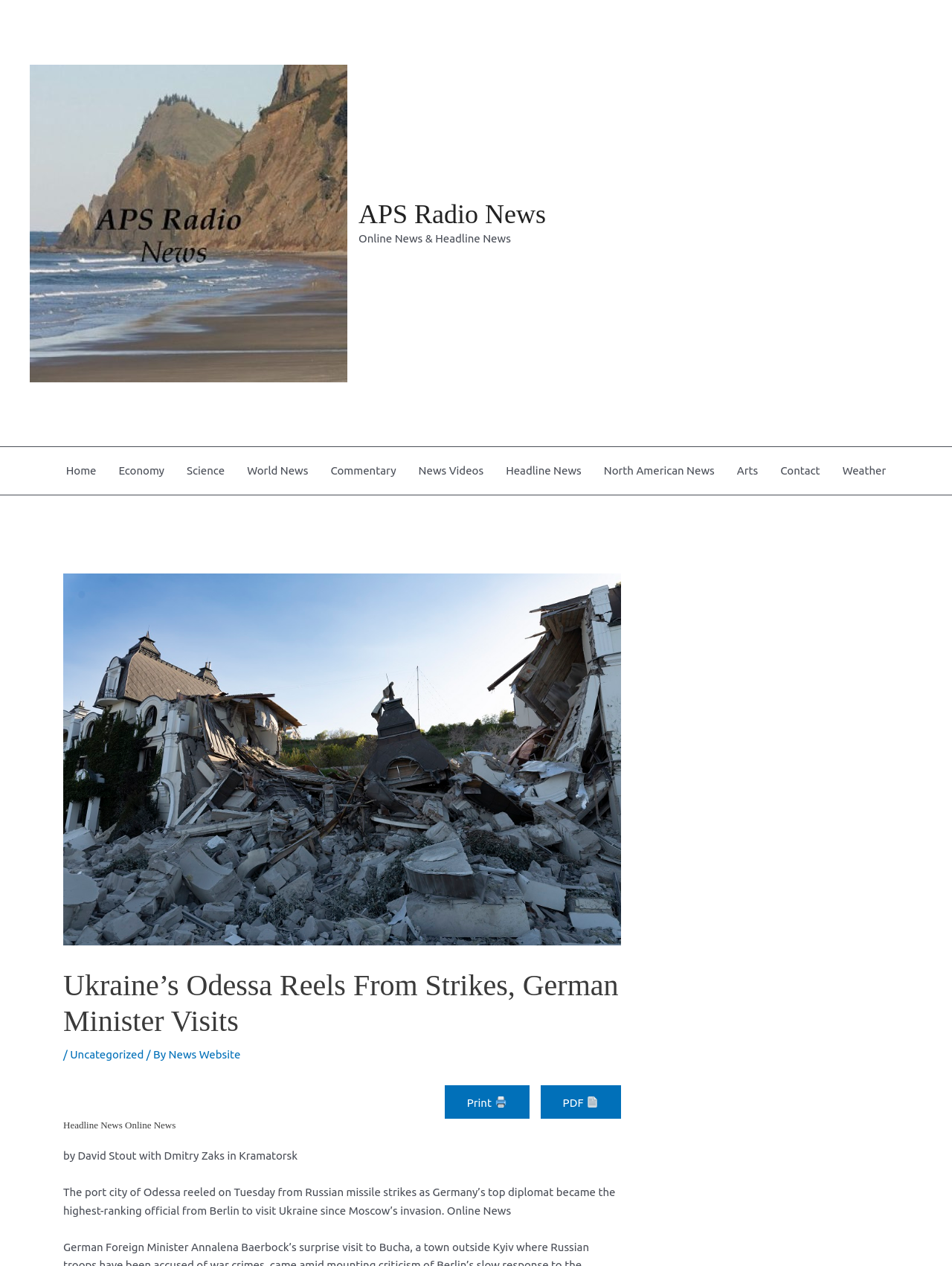Explain the webpage in detail.

The webpage is about news, specifically focusing on the port city of Odessa, Ukraine, which was struck by Russian missiles during a visit by a German Minister. 

At the top left, there is a logo of "APS Radio News" accompanied by a link to the same. Next to it, there is a link to "APS Radio News" again, followed by a text "Online News & Headline News". 

On the top right, there is a navigation menu with 10 links, including "Home", "Economy", "Science", "World News", "Commentary", "News Videos", "Headline News", "North American News", "Arts", and "Contact". 

Below the navigation menu, there is a header section with an image related to Ukraine's war, a heading that reads "Ukraine’s Odessa Reels From Strikes, German Minister Visits", and a subheading that indicates the article is uncategorized and written by "News Website". 

The main content of the webpage is an article with a heading "Headline News Online News" and a brief summary of the news, which describes the Russian missile strikes on Odessa and the visit of Germany's top diplomat to Ukraine. The article is written by David Stout with Dmitry Zaks in Kramatorsk.